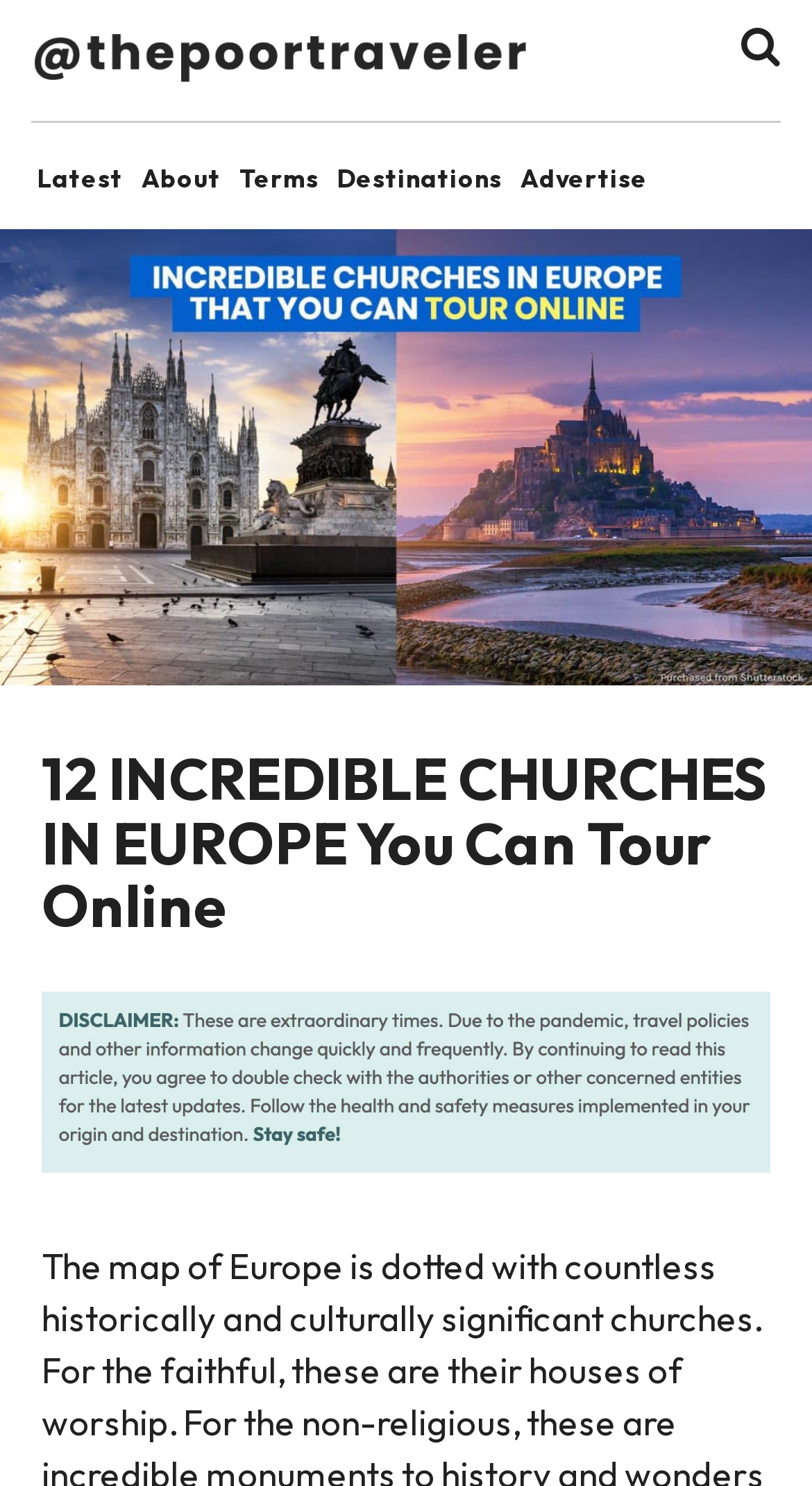What is the purpose of the disclaimer image?
Please use the image to provide an in-depth answer to the question.

I analyzed the text description of the second image, which says 'By continuing to read this article, you agree to double check with the authorities or other concerned entities for the latest updates', and concluded that its purpose is to remind readers to check for updates.